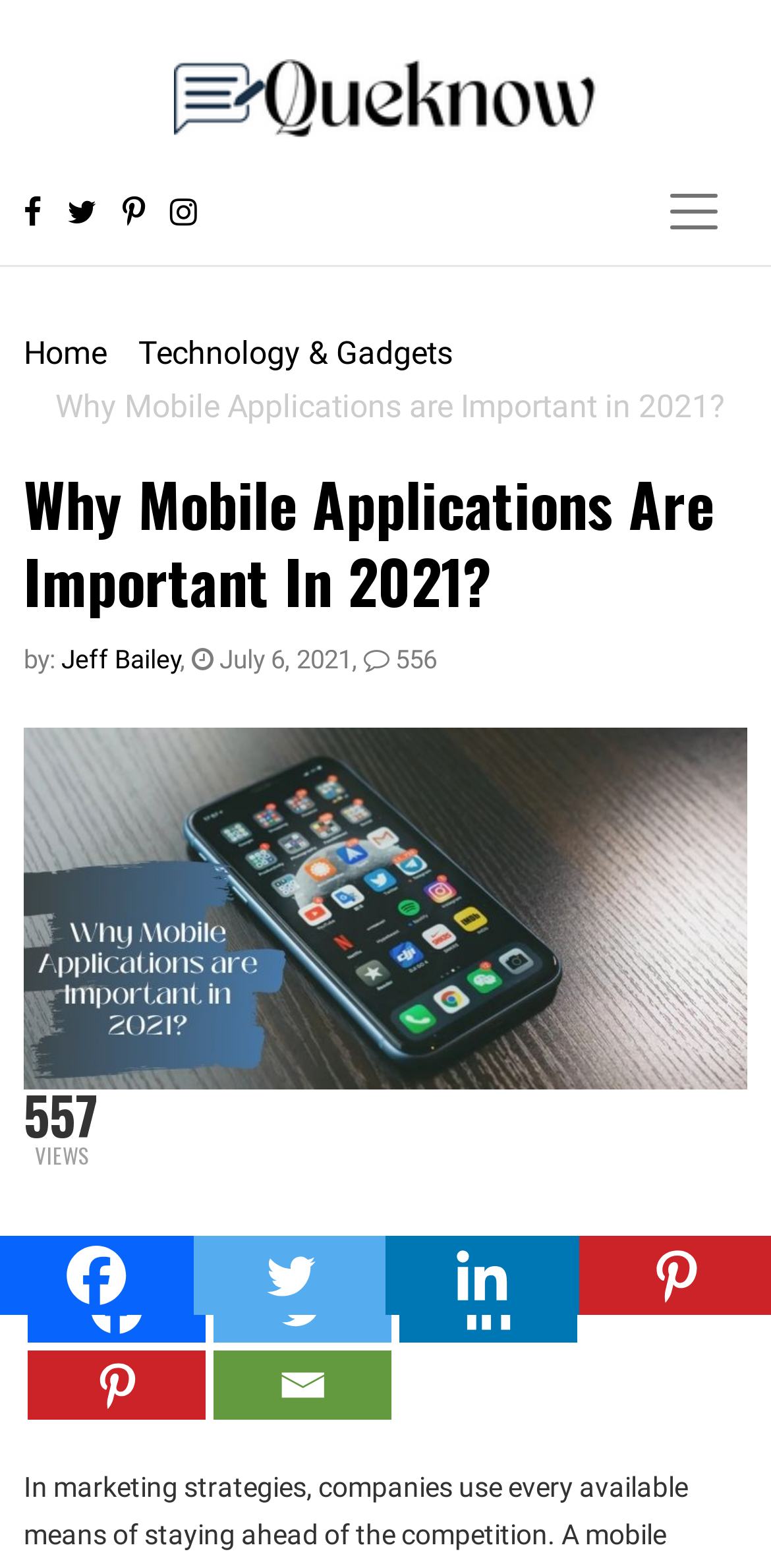Locate and generate the text content of the webpage's heading.

Why Mobile Applications Are Important In 2021?